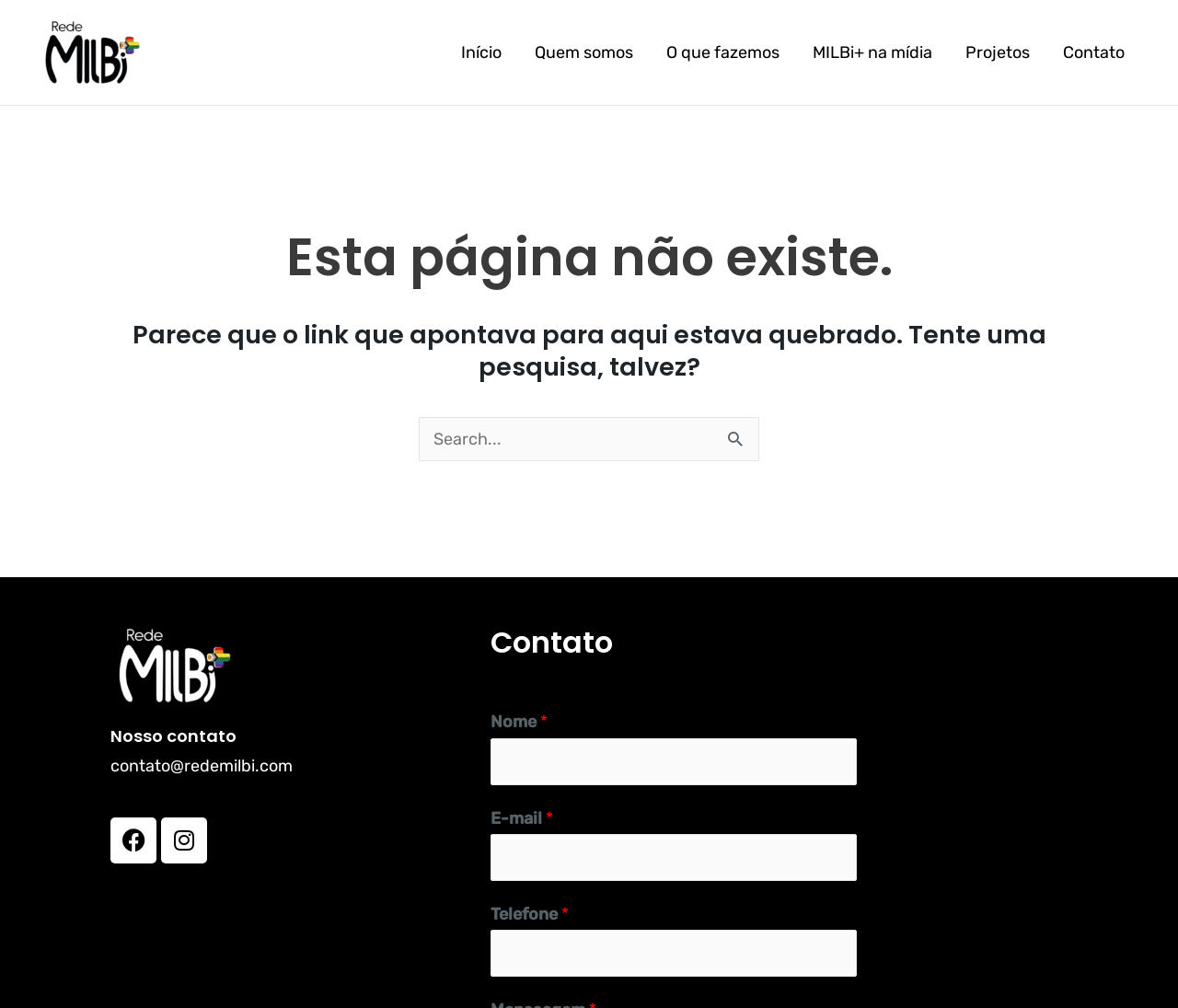Given the element description: "GET SPECIAL OFFER", predict the bounding box coordinates of this UI element. The coordinates must be four float numbers between 0 and 1, given as [left, top, right, bottom].

None